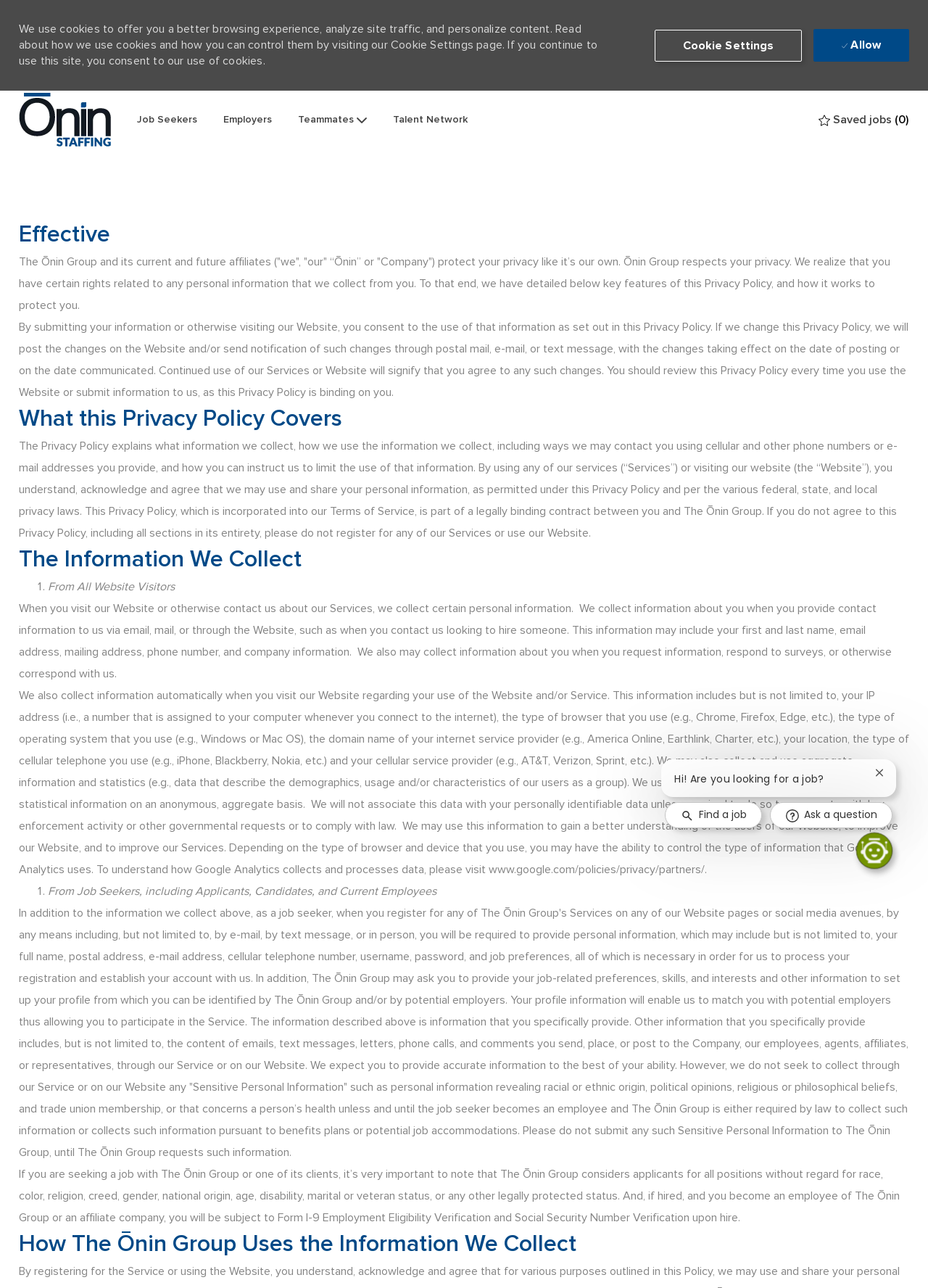Provide a brief response to the question below using one word or phrase:
What is the purpose of the chatbot?

To assist with job search